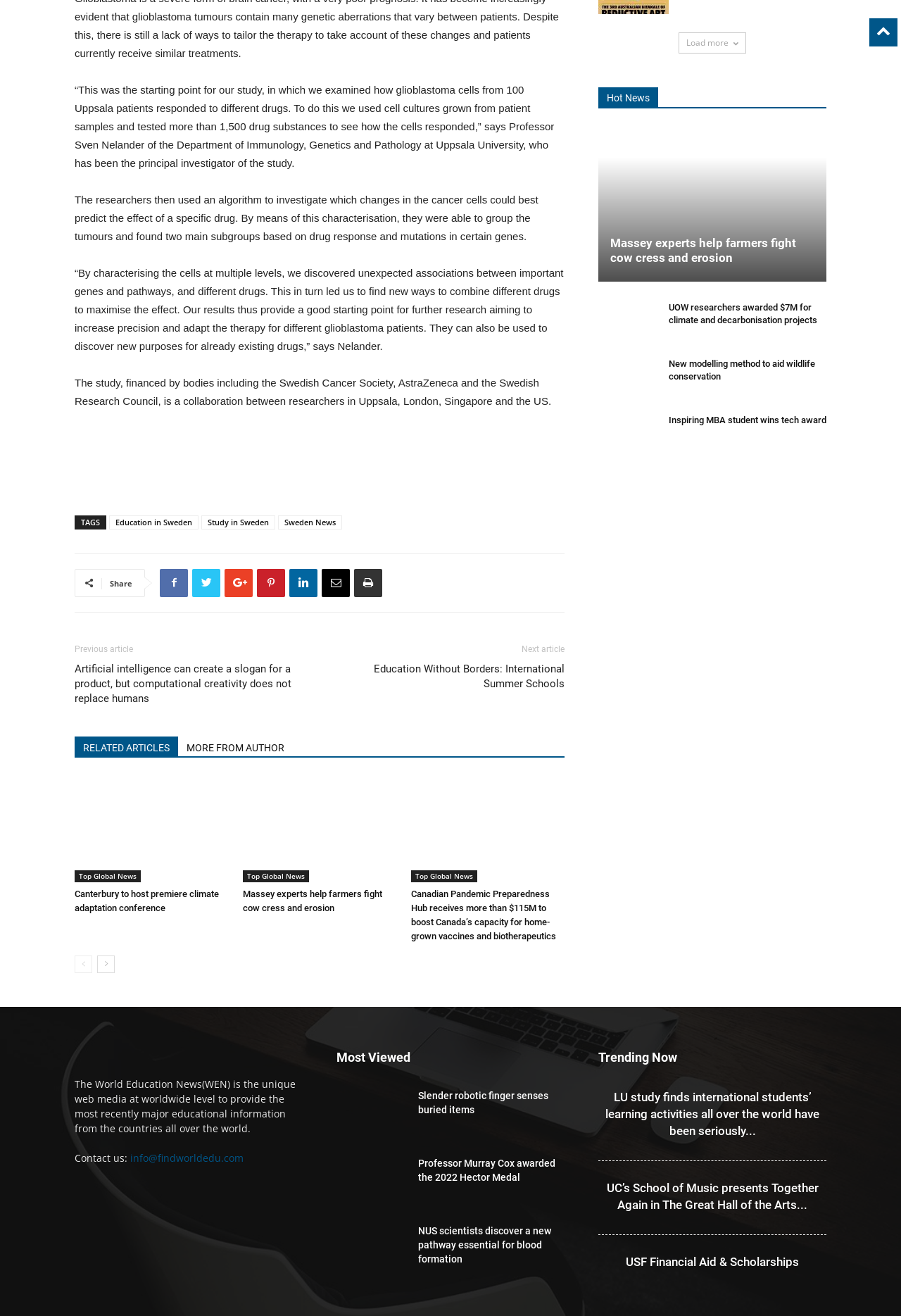Kindly determine the bounding box coordinates for the area that needs to be clicked to execute this instruction: "View related article about Massey experts".

[0.664, 0.096, 0.917, 0.214]